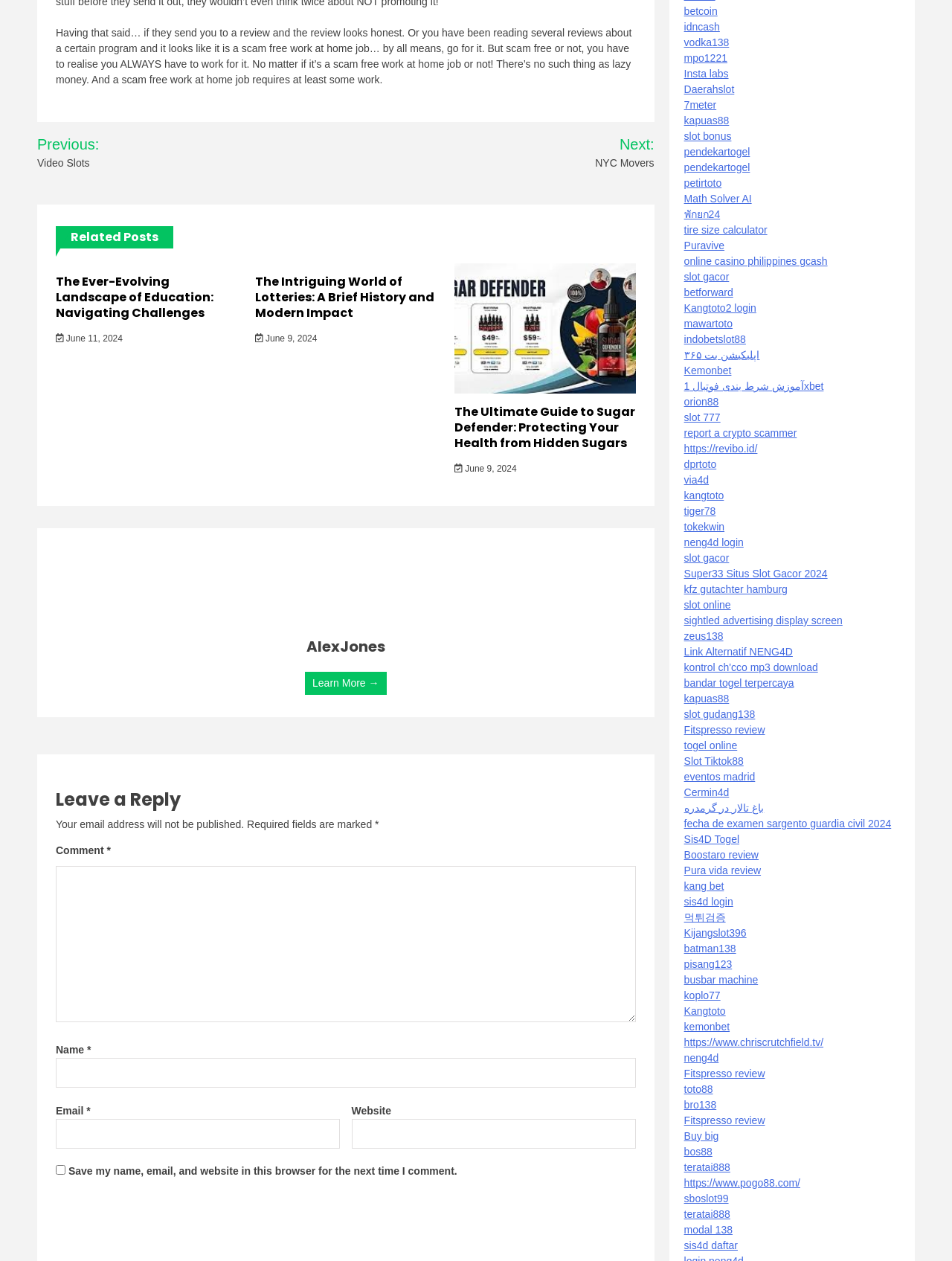Determine the bounding box coordinates of the clickable element to complete this instruction: "Click on the 'The Ever-Evolving Landscape of Education: Navigating Challenges' link". Provide the coordinates in the format of four float numbers between 0 and 1, [left, top, right, bottom].

[0.059, 0.217, 0.224, 0.255]